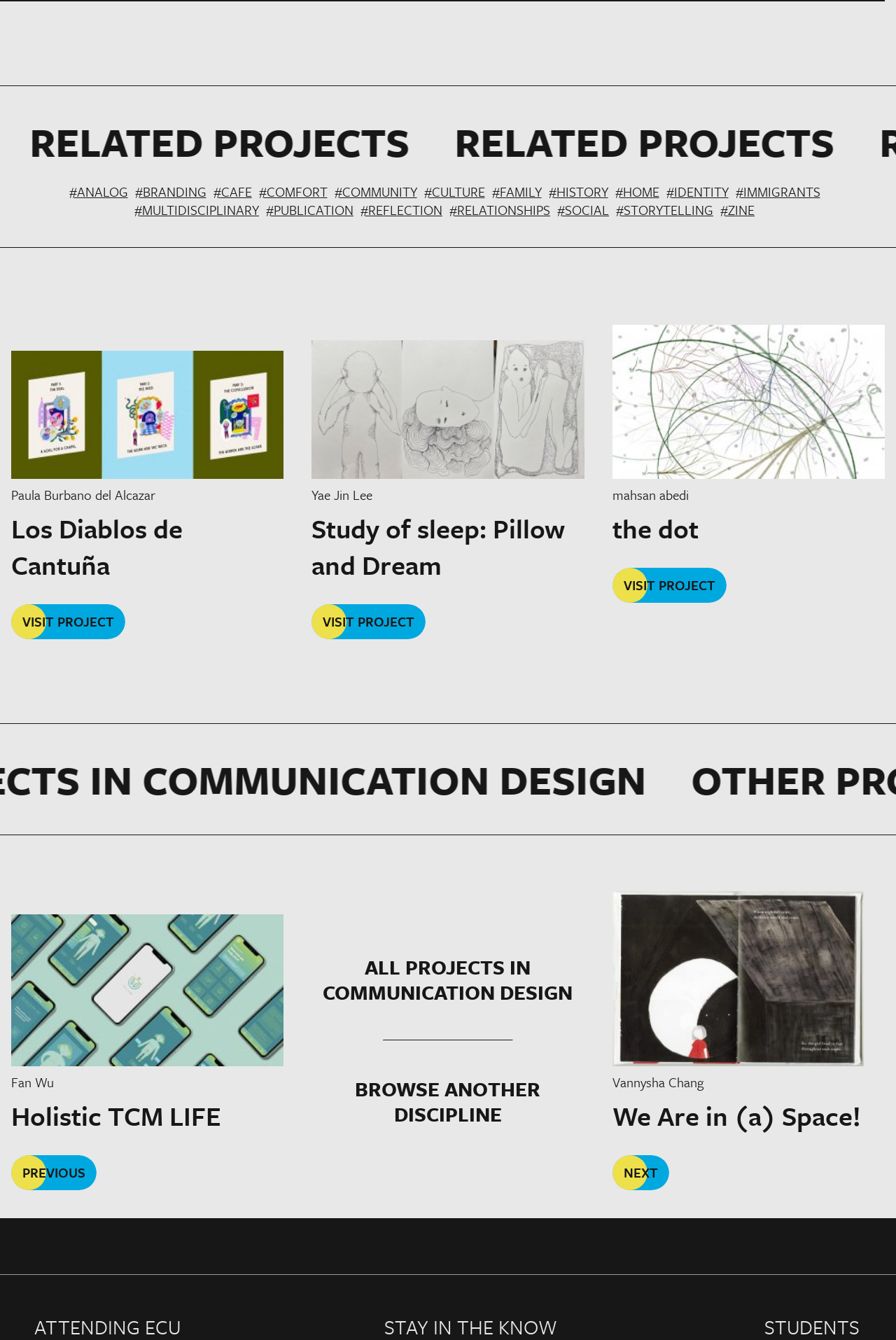Specify the bounding box coordinates of the element's area that should be clicked to execute the given instruction: "go to the next project". The coordinates should be four float numbers between 0 and 1, i.e., [left, top, right, bottom].

[0.683, 0.862, 0.747, 0.888]